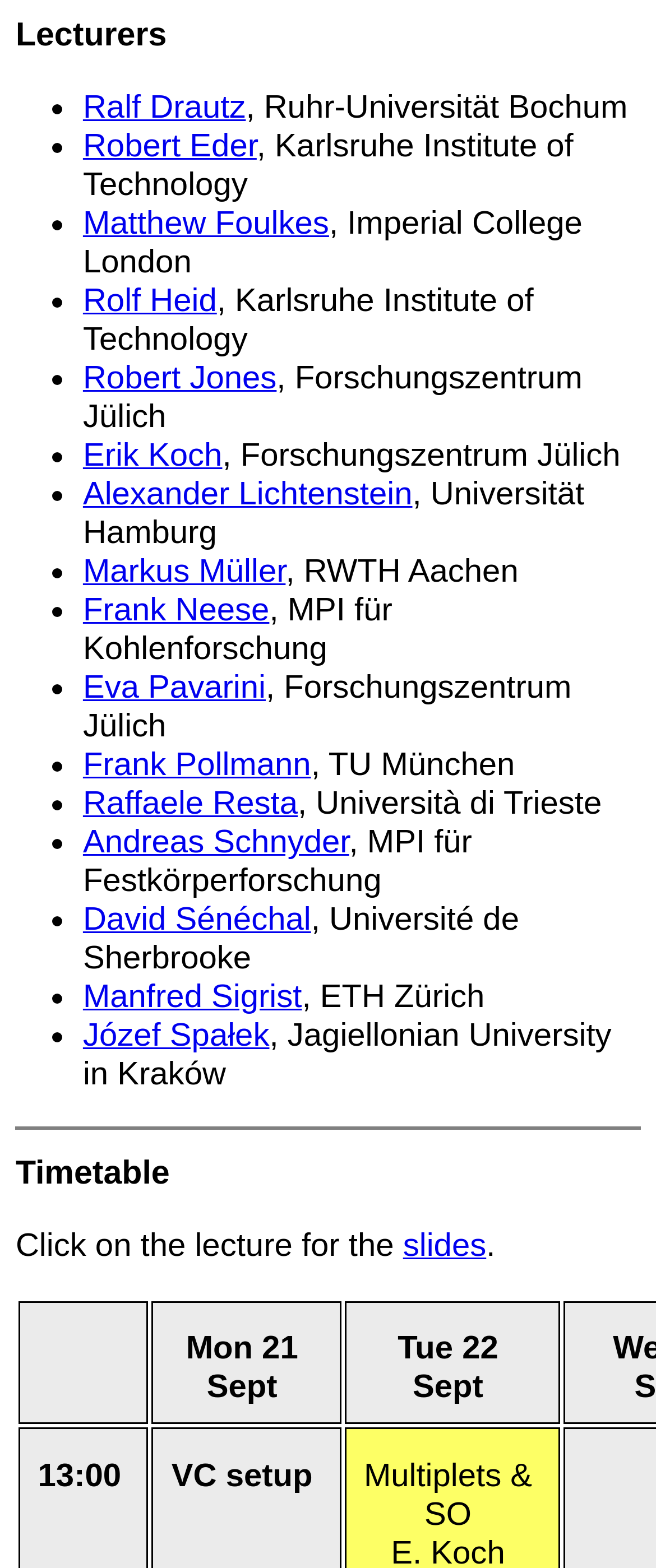Specify the bounding box coordinates of the element's region that should be clicked to achieve the following instruction: "Click on Ralf Drautz". The bounding box coordinates consist of four float numbers between 0 and 1, in the format [left, top, right, bottom].

[0.126, 0.056, 0.375, 0.08]